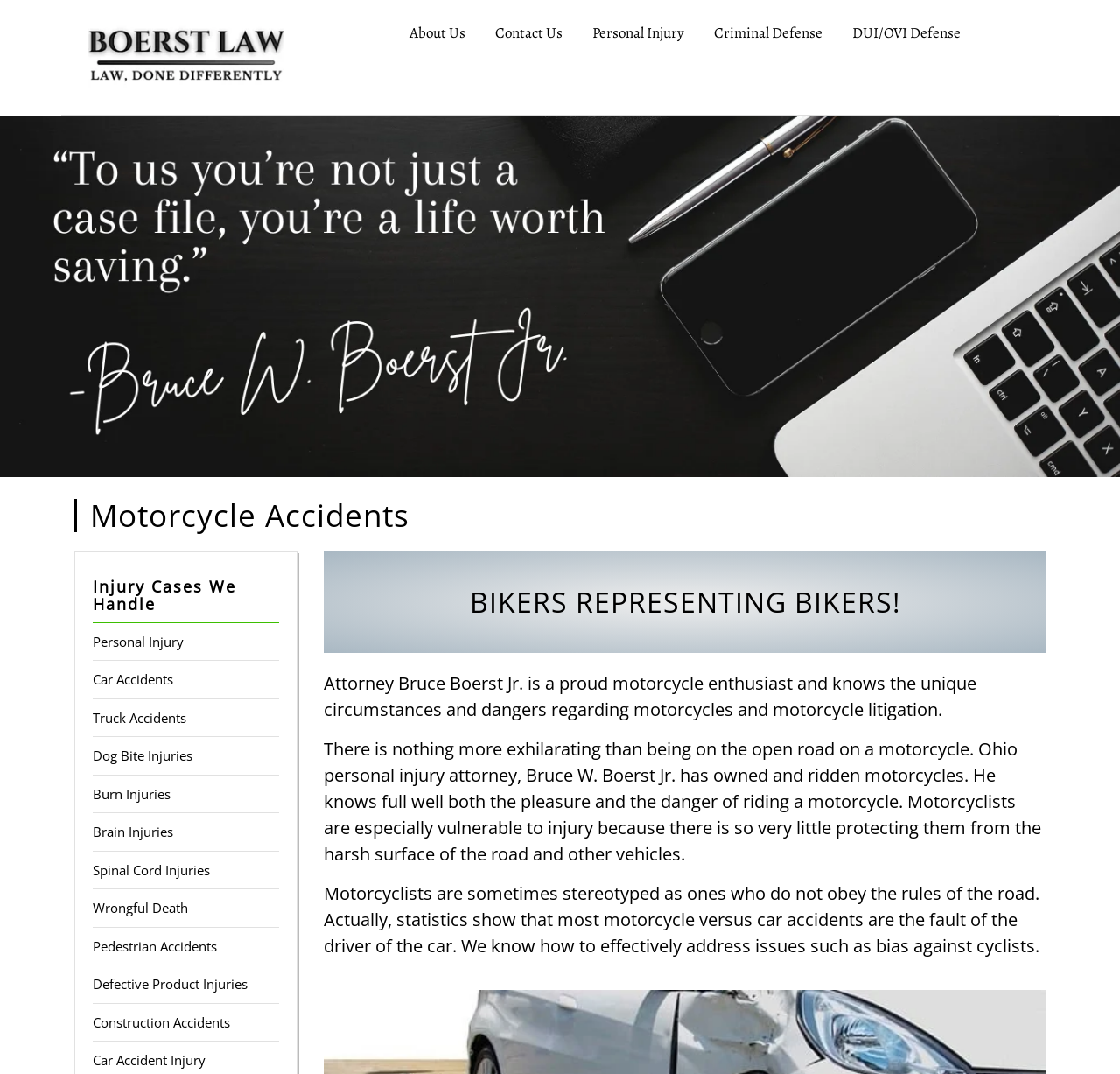Point out the bounding box coordinates of the section to click in order to follow this instruction: "Learn more about the law firm".

[0.354, 0.02, 0.427, 0.041]